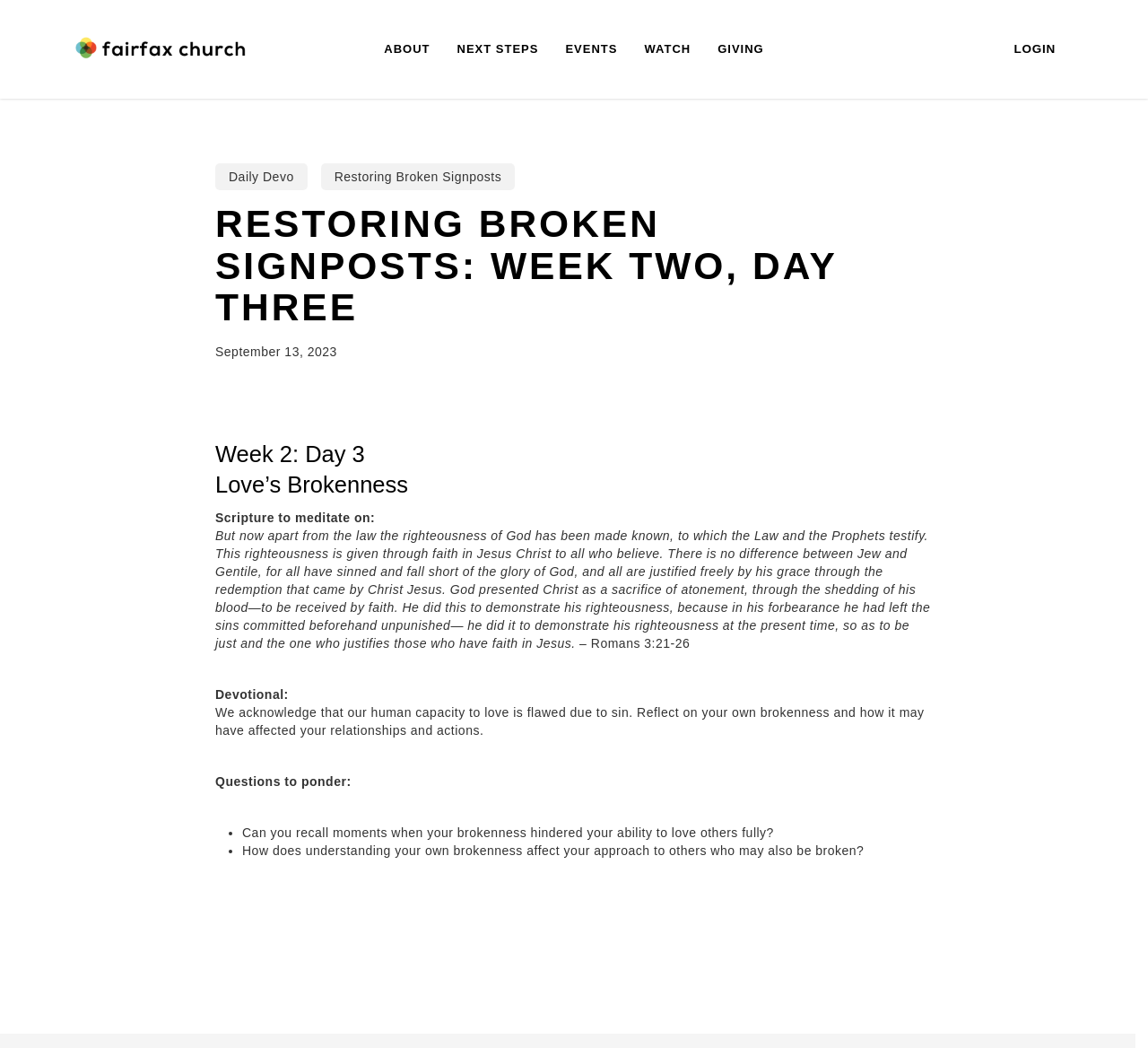What is the scripture to meditate on?
Please answer the question with as much detail as possible using the screenshot.

The scripture to meditate on is mentioned in the article section, where it is written as 'But now apart from the law the righteousness of God has been made known...' and ends with '– Romans 3:21-26'.